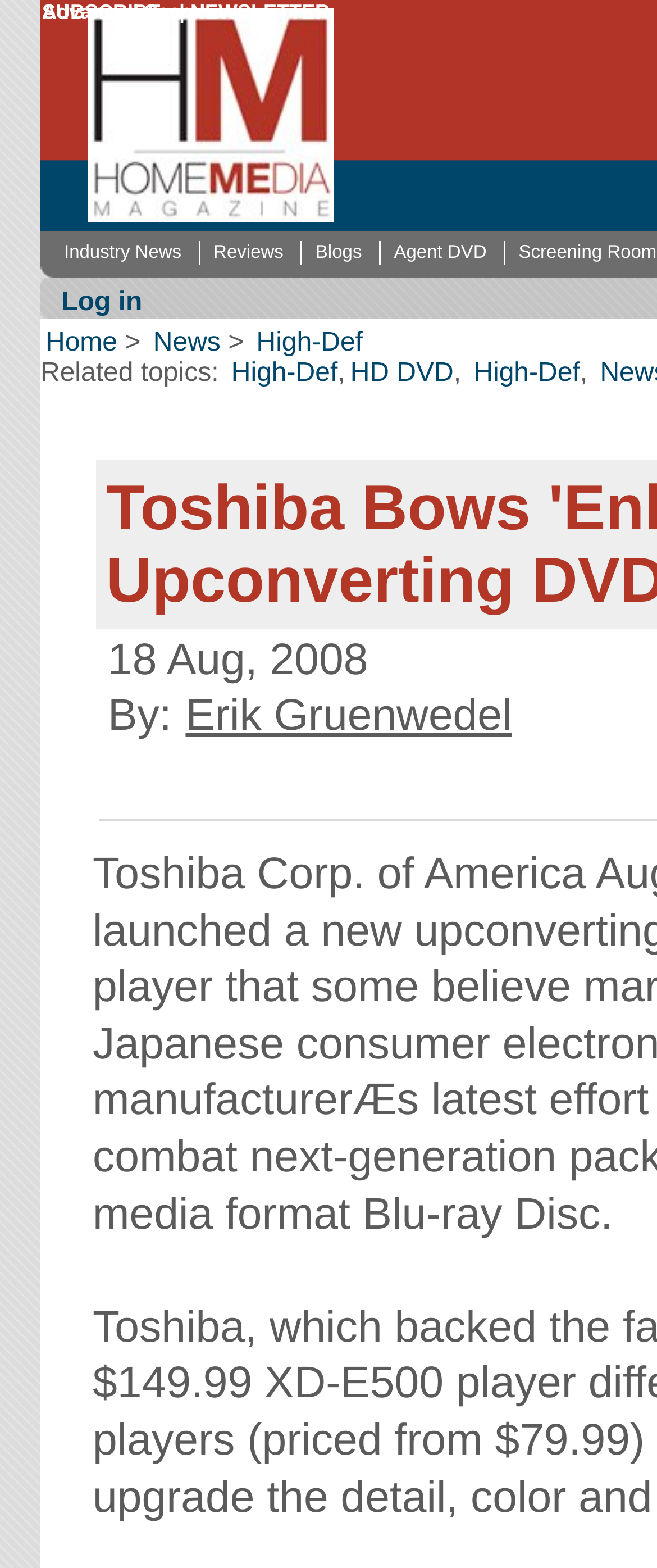From the element description Agent DVD, predict the bounding box coordinates of the UI element. The coordinates must be specified in the format (top-left x, top-left y, bottom-right x, bottom-right y) and should be within the 0 to 1 range.

[0.579, 0.154, 0.769, 0.169]